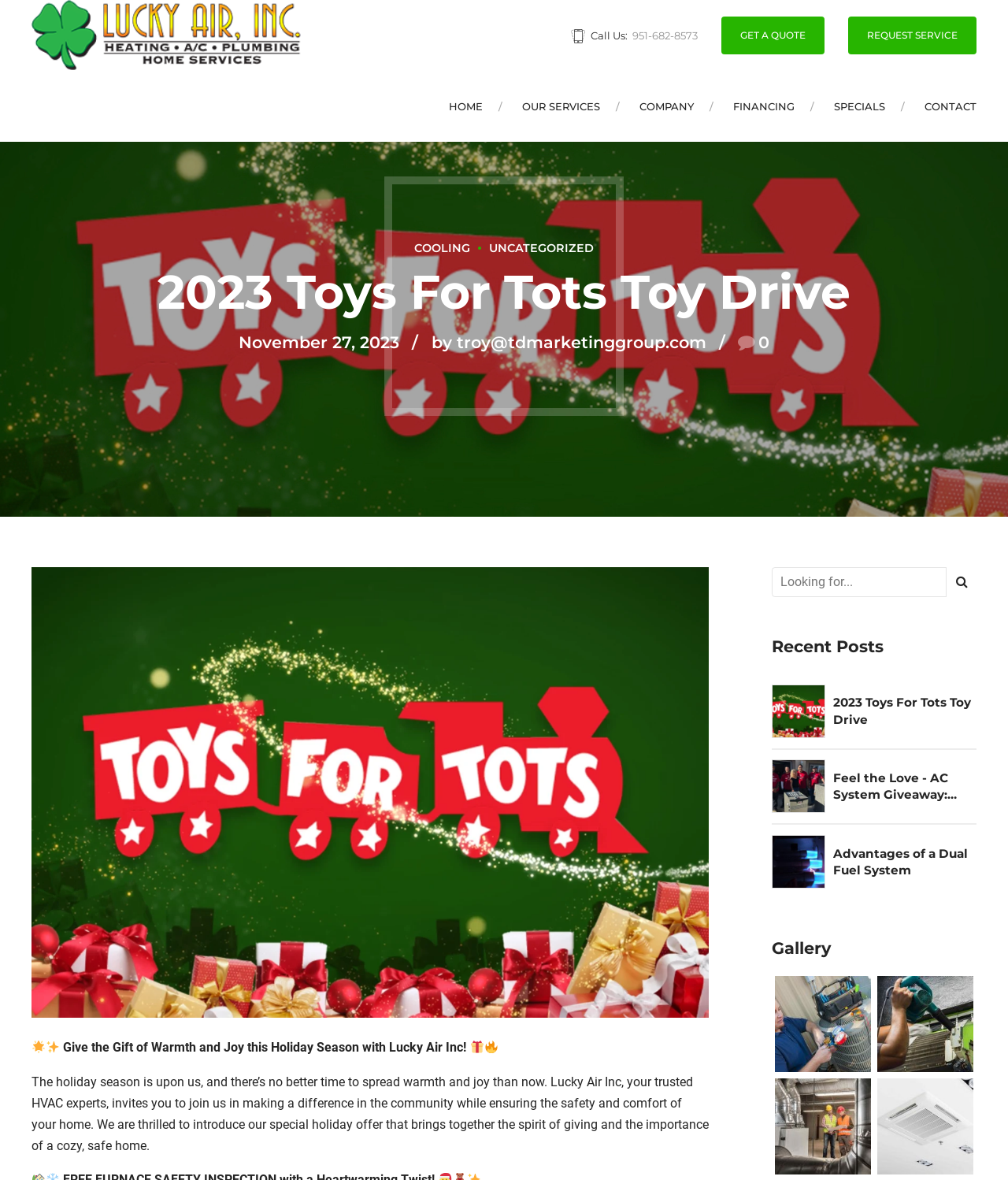What is the company name?
Look at the image and answer with only one word or phrase.

Lucky Air Inc.